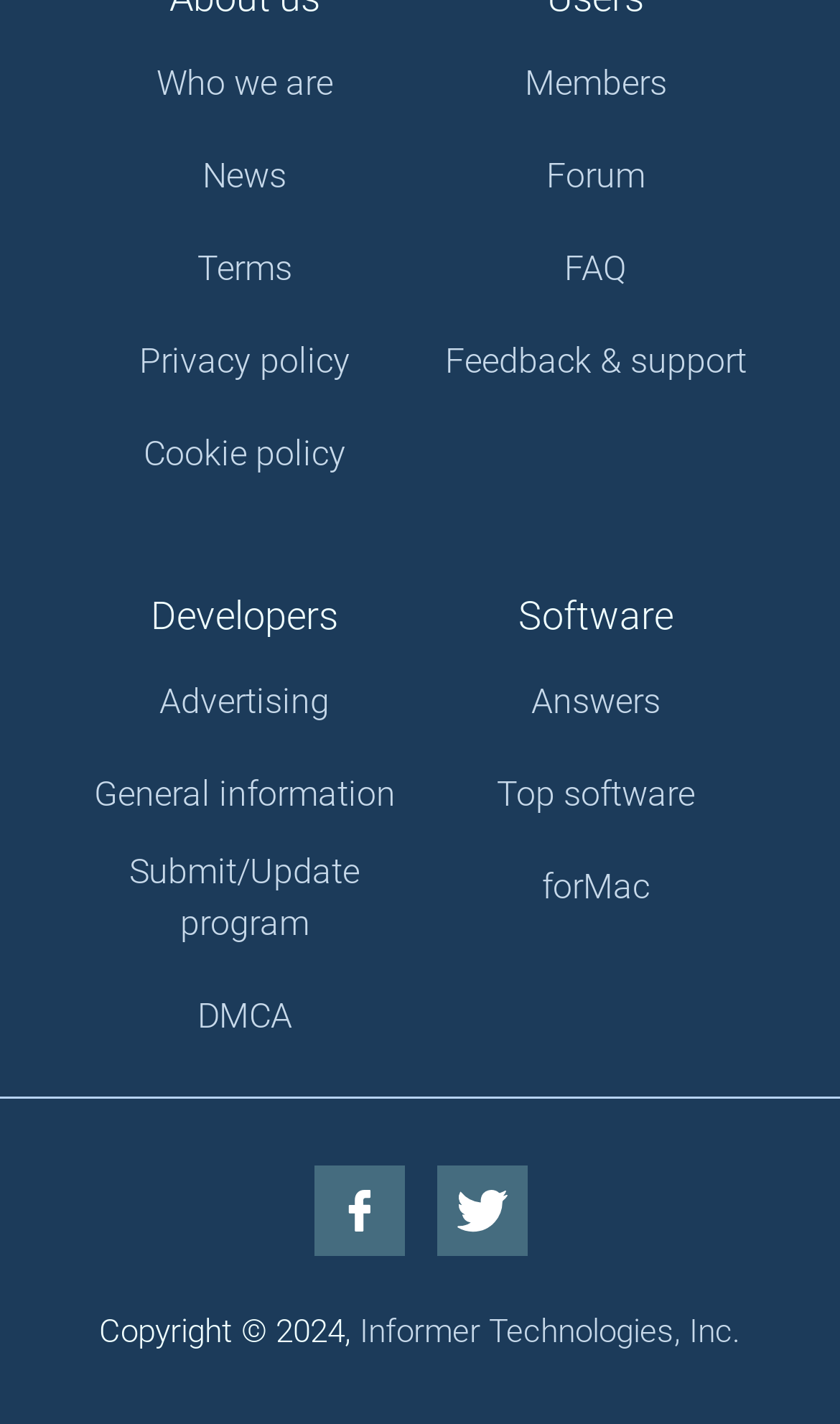Locate the bounding box coordinates of the clickable part needed for the task: "Submit a program".

[0.082, 0.595, 0.5, 0.668]